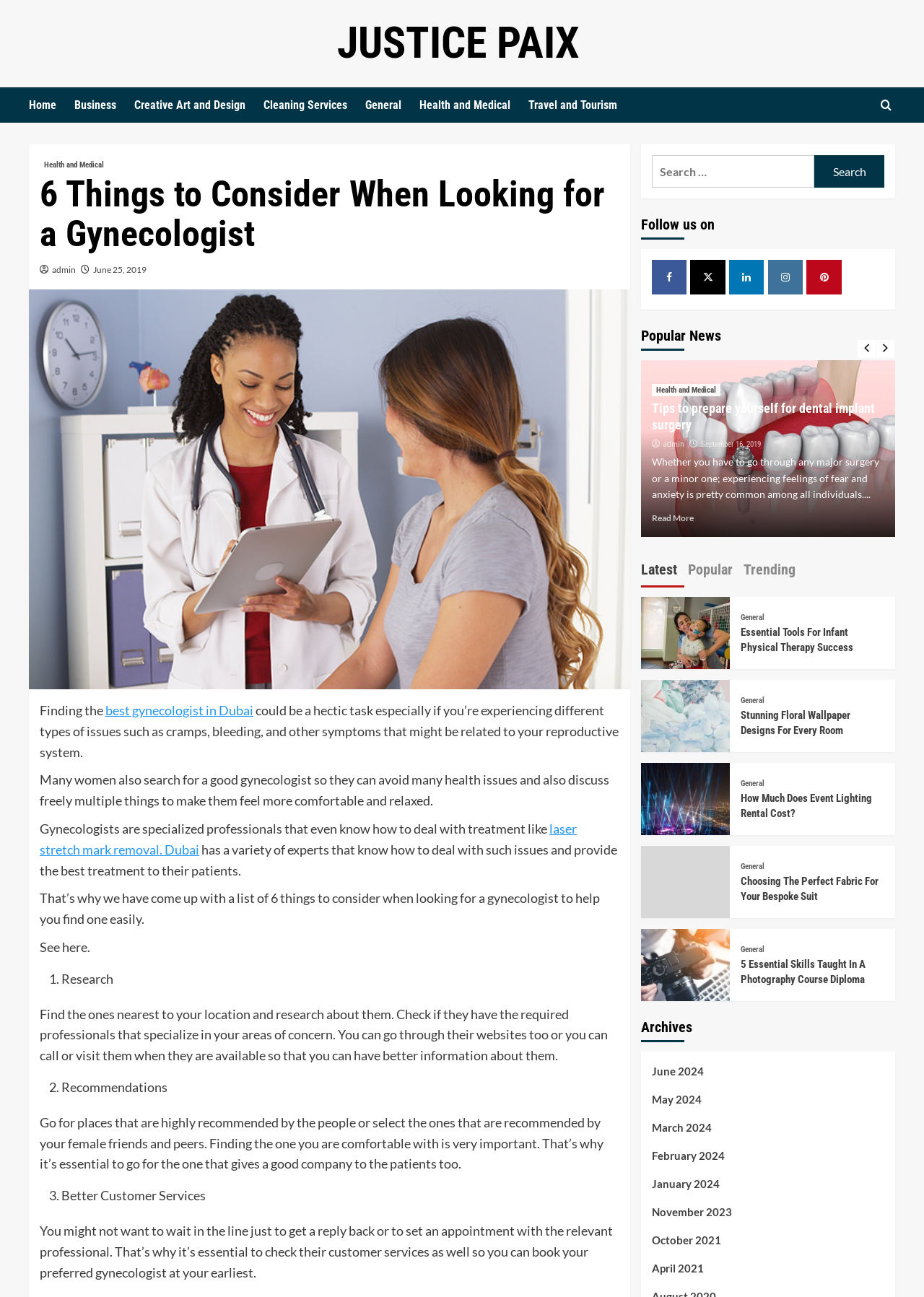Using the information shown in the image, answer the question with as much detail as possible: What is the purpose of the article?

The purpose of the article can be inferred from the content which provides a list of 6 things to consider when looking for a gynecologist, indicating that the article aims to assist readers in finding a suitable gynecologist.